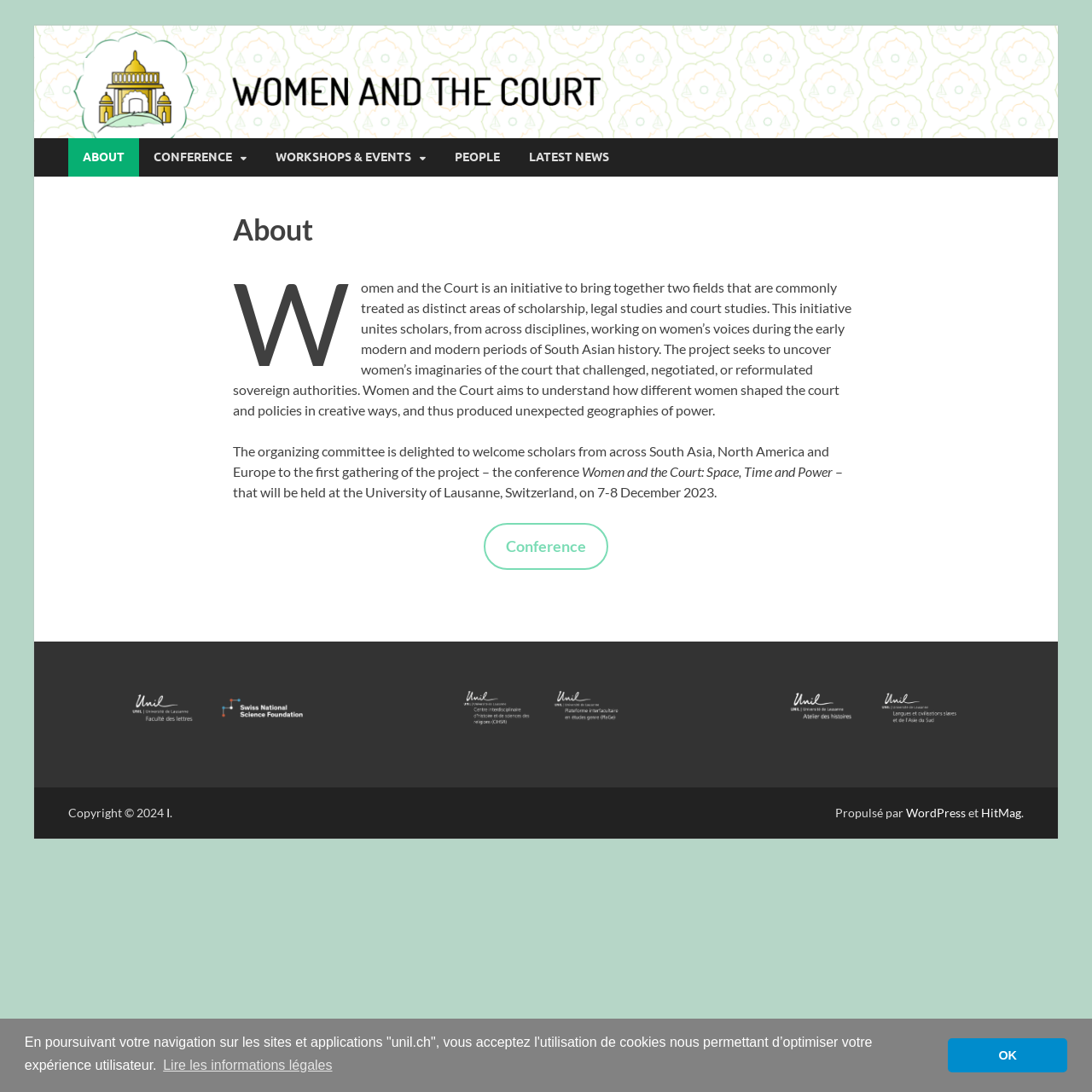Find the bounding box coordinates for the area that should be clicked to accomplish the instruction: "click the 'learn more about cookies' button".

[0.147, 0.964, 0.307, 0.988]